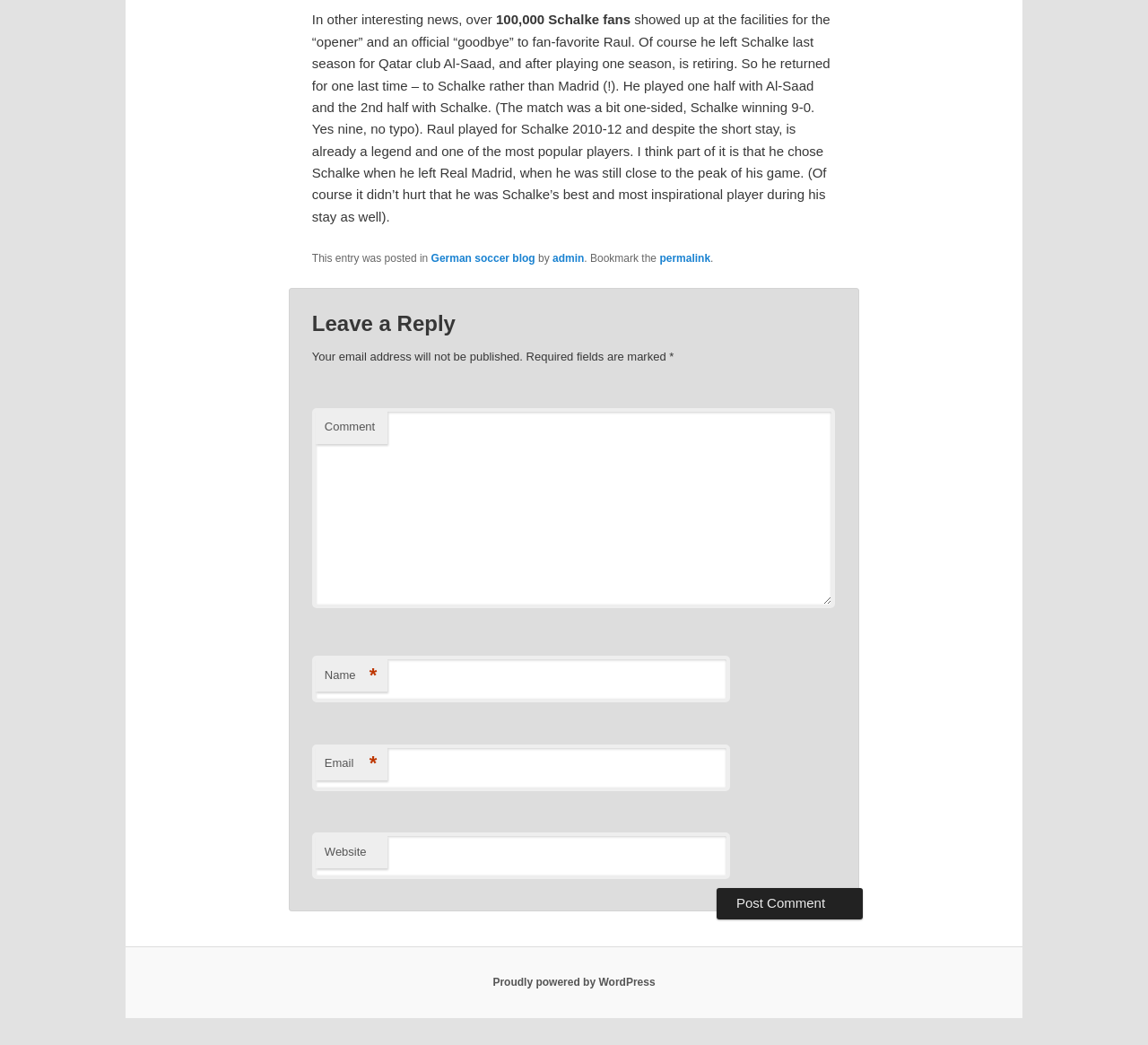Identify the bounding box coordinates for the UI element described by the following text: "parent_node: Email aria-describedby="email-notes" name="email"". Provide the coordinates as four float numbers between 0 and 1, in the format [left, top, right, bottom].

[0.272, 0.712, 0.636, 0.757]